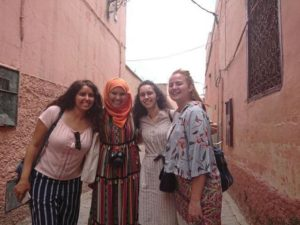Provide a comprehensive description of the image.

The image captures a cheerful moment among four female travelers in a narrow, pink-walled street in Marrakech, Morocco. In the center, a local Moroccan woman, dressed in a colorful striped dress and wearing a bright orange hijab, stands alongside her three international friends. They all share warm smiles, embodying the spirit of camaraderie and cultural exchange. The background reveals the traditional architecture of the area, characterized by its stunning textures and soft hues. This scene reflects the welcoming atmosphere of Morocco, particularly for female travelers, as highlighted in the accompanying article discussing safety and experiences for women exploring the region.